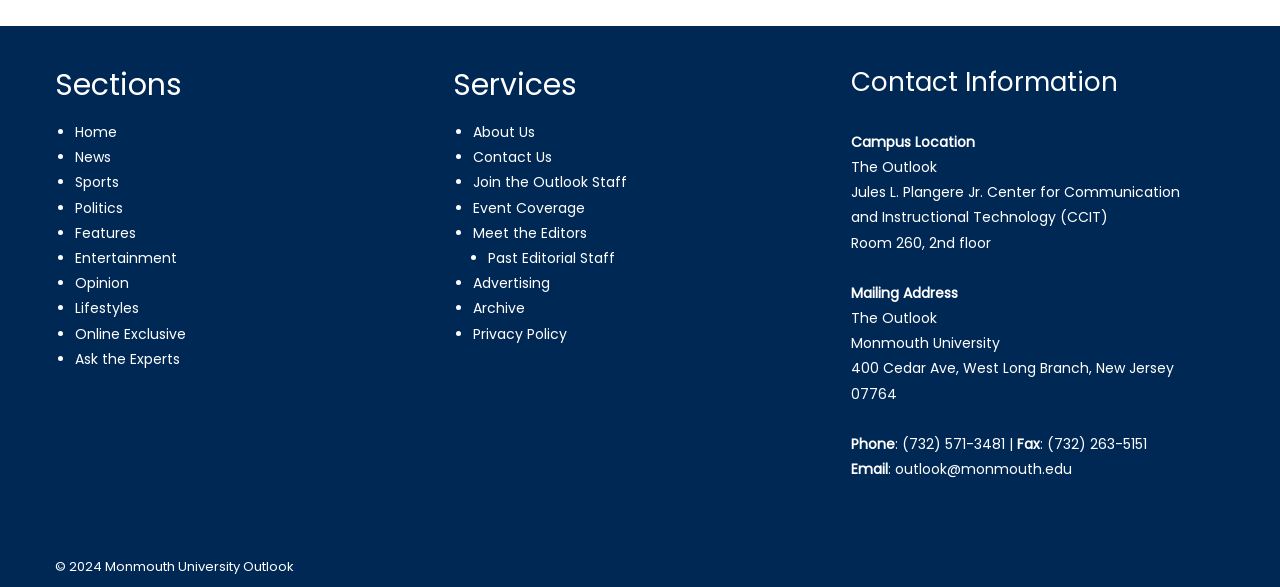Find the bounding box coordinates for the area that should be clicked to accomplish the instruction: "Click the 'Canvas' link".

None